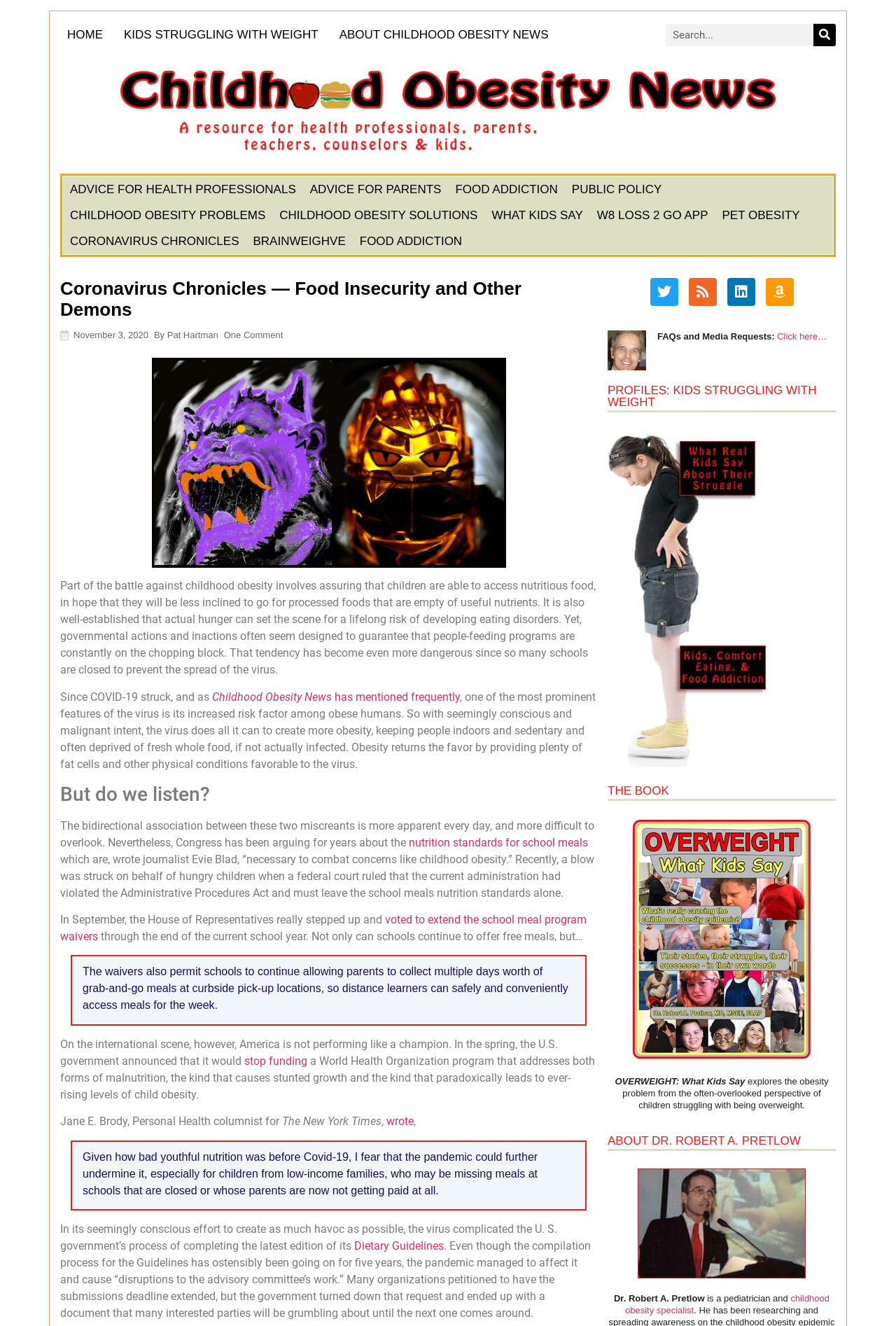What is Dr. Robert A. Pretlow's profession?
Please provide an in-depth and detailed response to the question.

Dr. Robert A. Pretlow's profession can be determined by reading the content below the heading 'ABOUT DR. ROBERT A. PRETLOW', which mentions that he is a pediatrician and childhood obesity specialist.